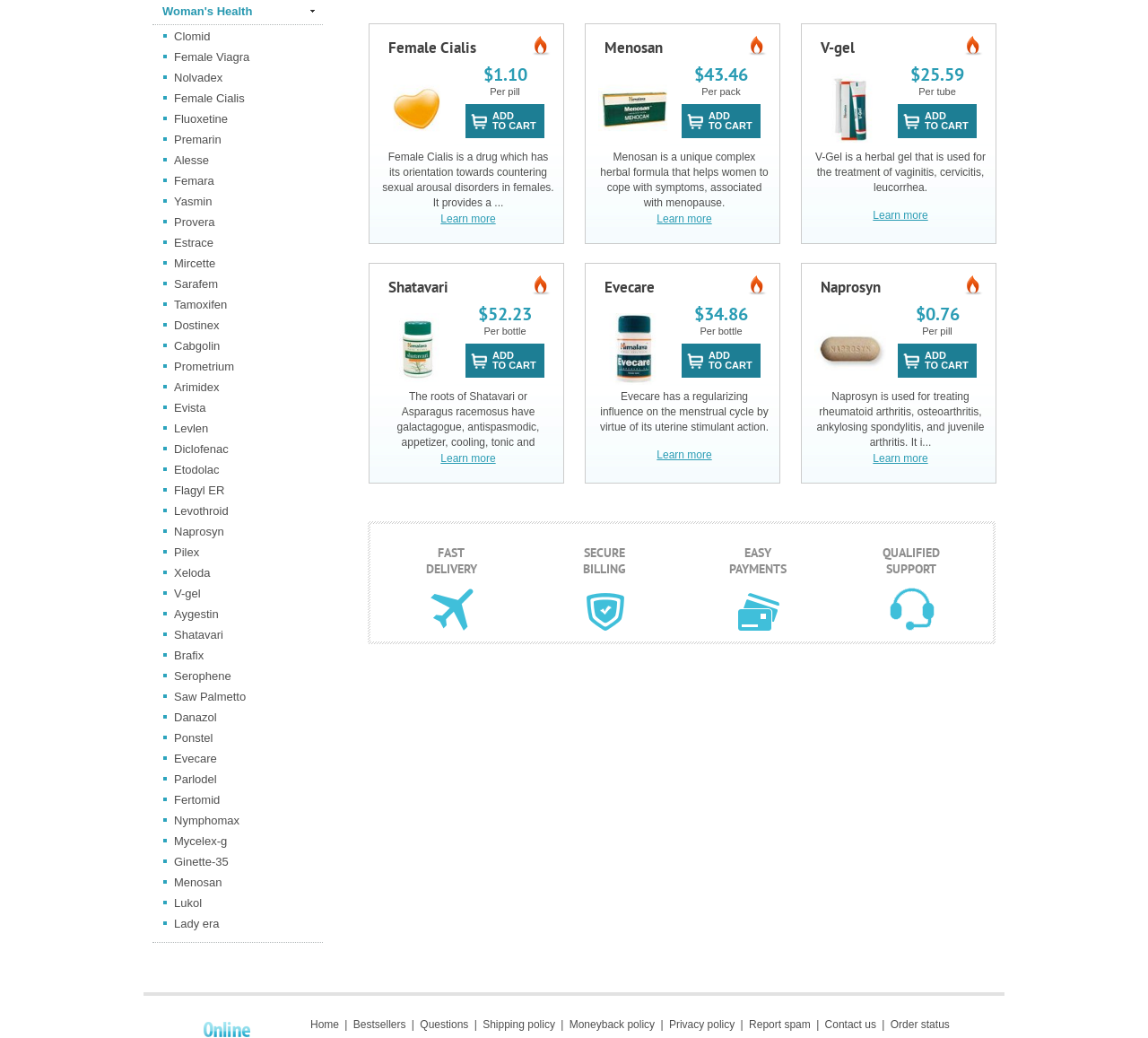Refer to the image and answer the question with as much detail as possible: How many products are listed on this page?

I counted the number of links with product names, and there are 43 of them.